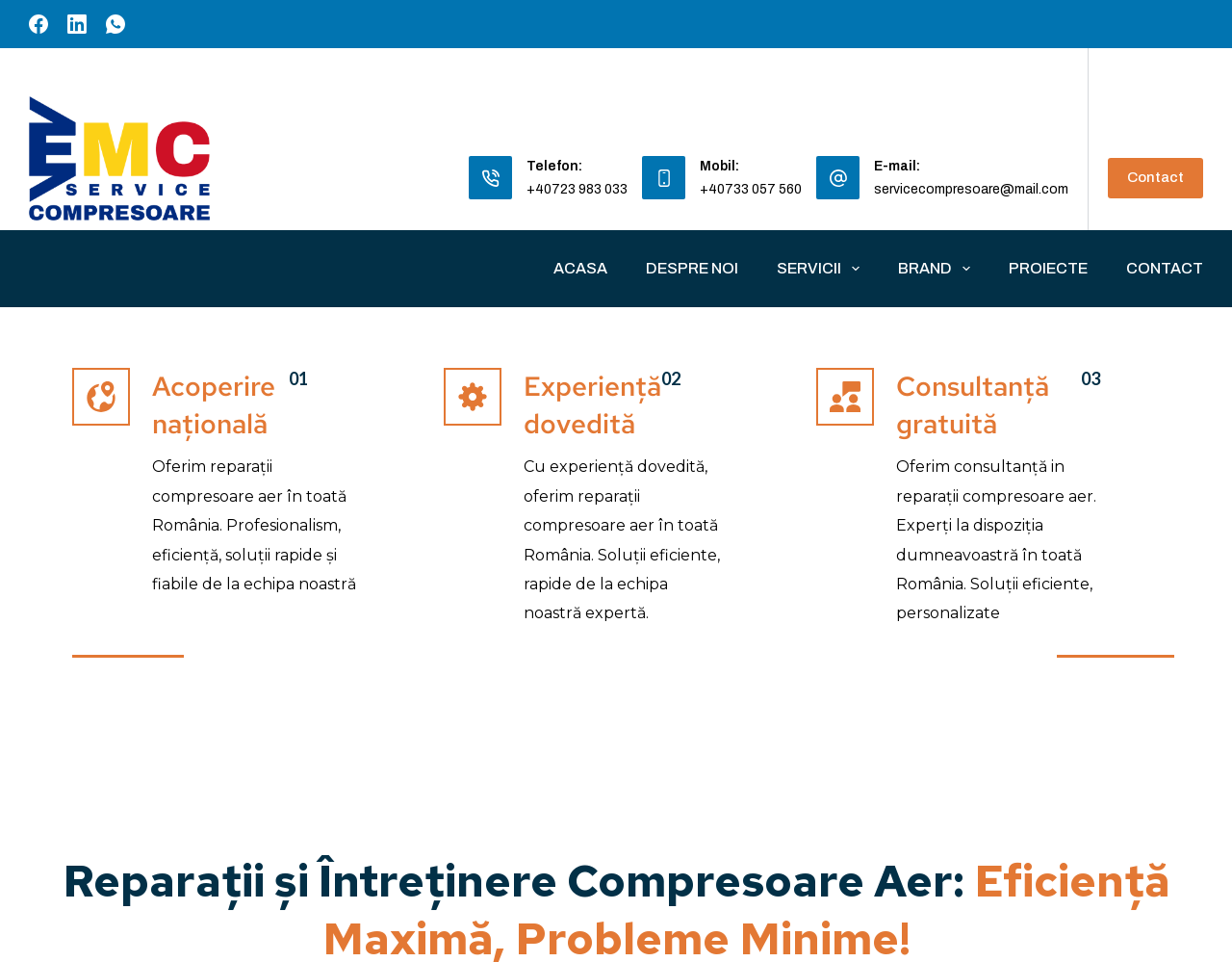Examine the screenshot and answer the question in as much detail as possible: What is the benefit of their consultation?

The benefit of their consultation is that it is free, as indicated by the heading 'Consultanță gratuită' which means free consultation, and the static text 'Oferim consultanță în reparații compresoare aer.' which means they offer free consultation for air compressor repairs.